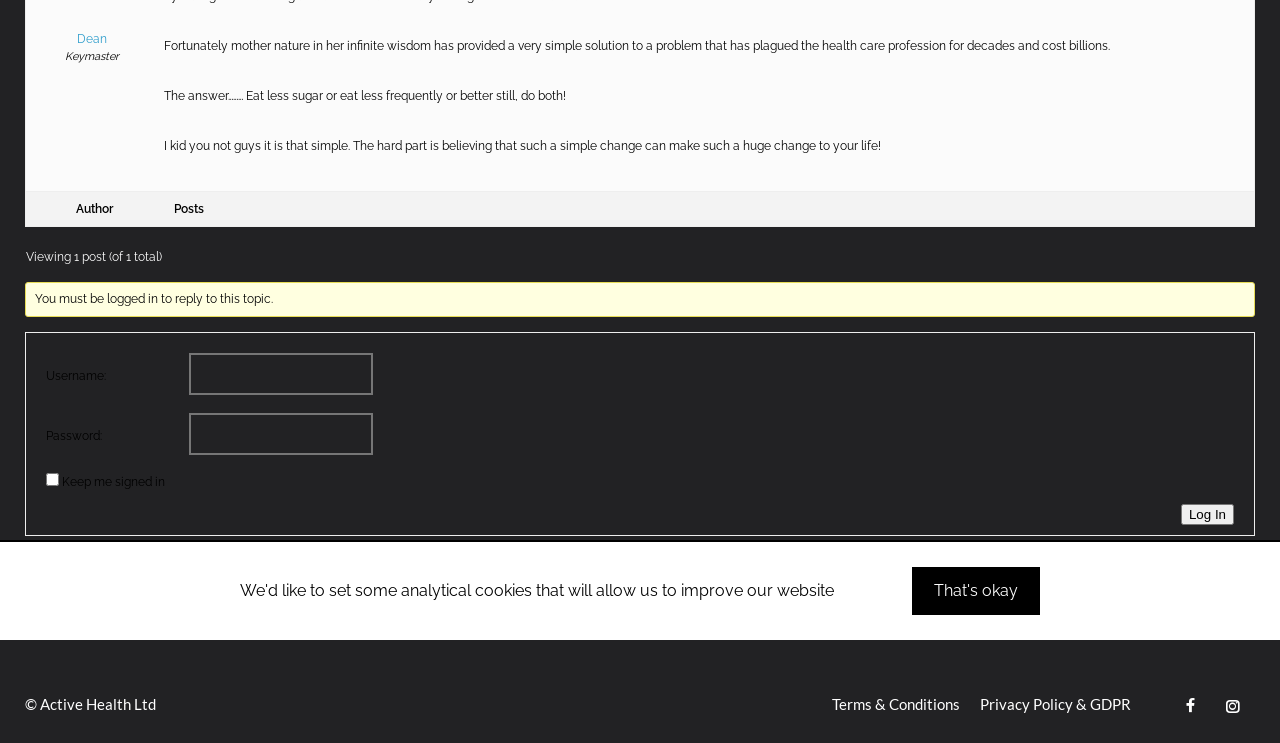Extract the bounding box for the UI element that matches this description: "Log In".

[0.923, 0.678, 0.964, 0.706]